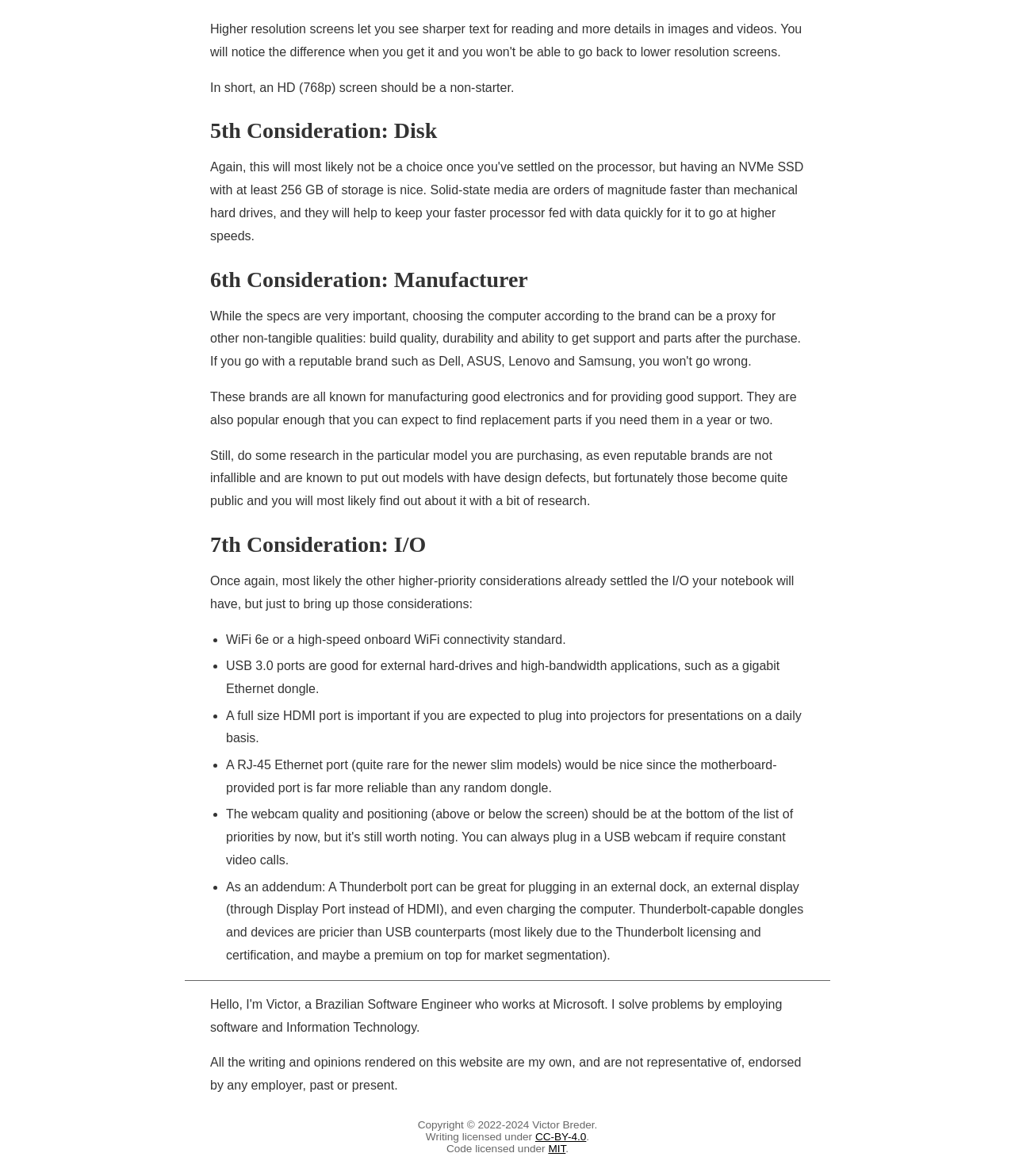What is the importance of a full-size HDMI port?
Using the image, answer in one word or phrase.

For presentations